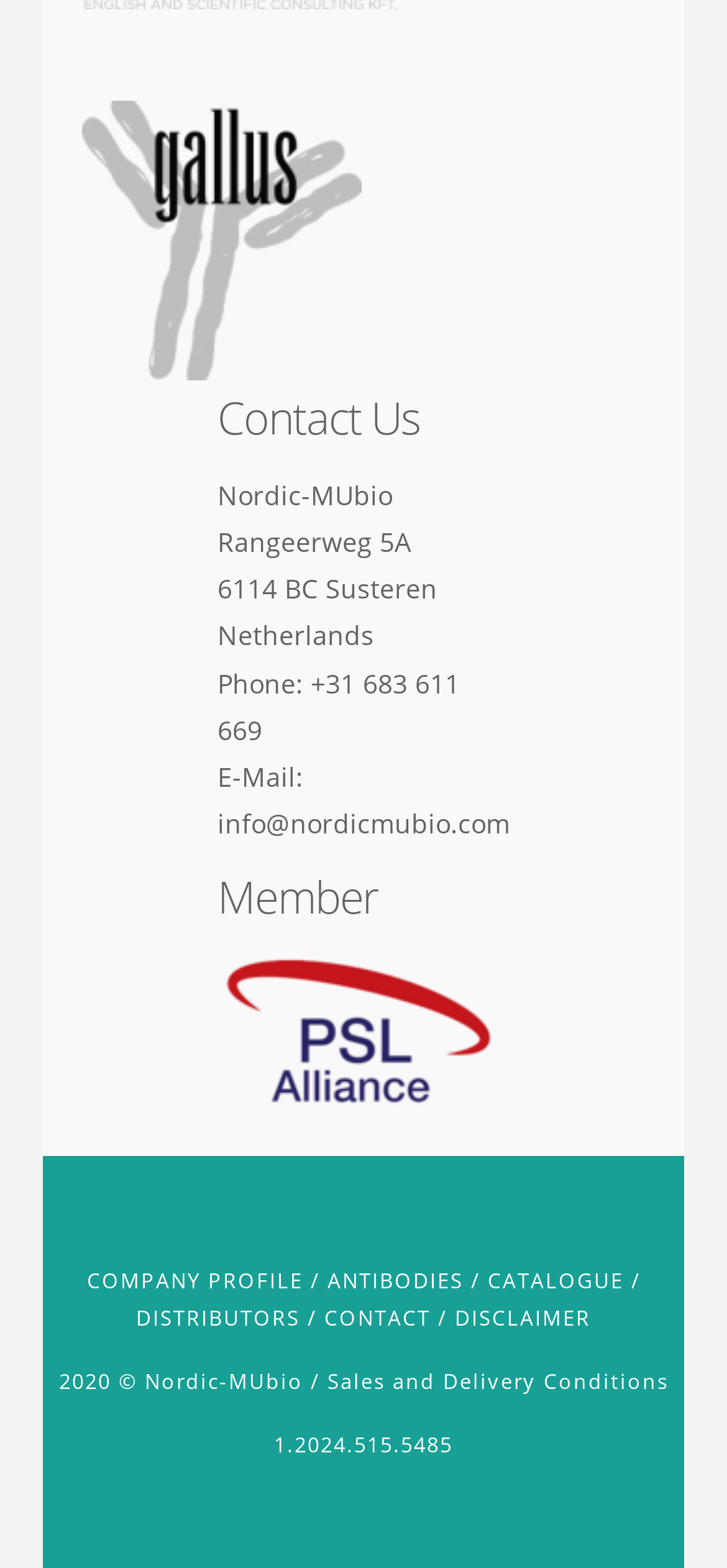Locate the bounding box coordinates of the segment that needs to be clicked to meet this instruction: "Contact us through the 'CONTACT' link".

[0.446, 0.829, 0.592, 0.852]